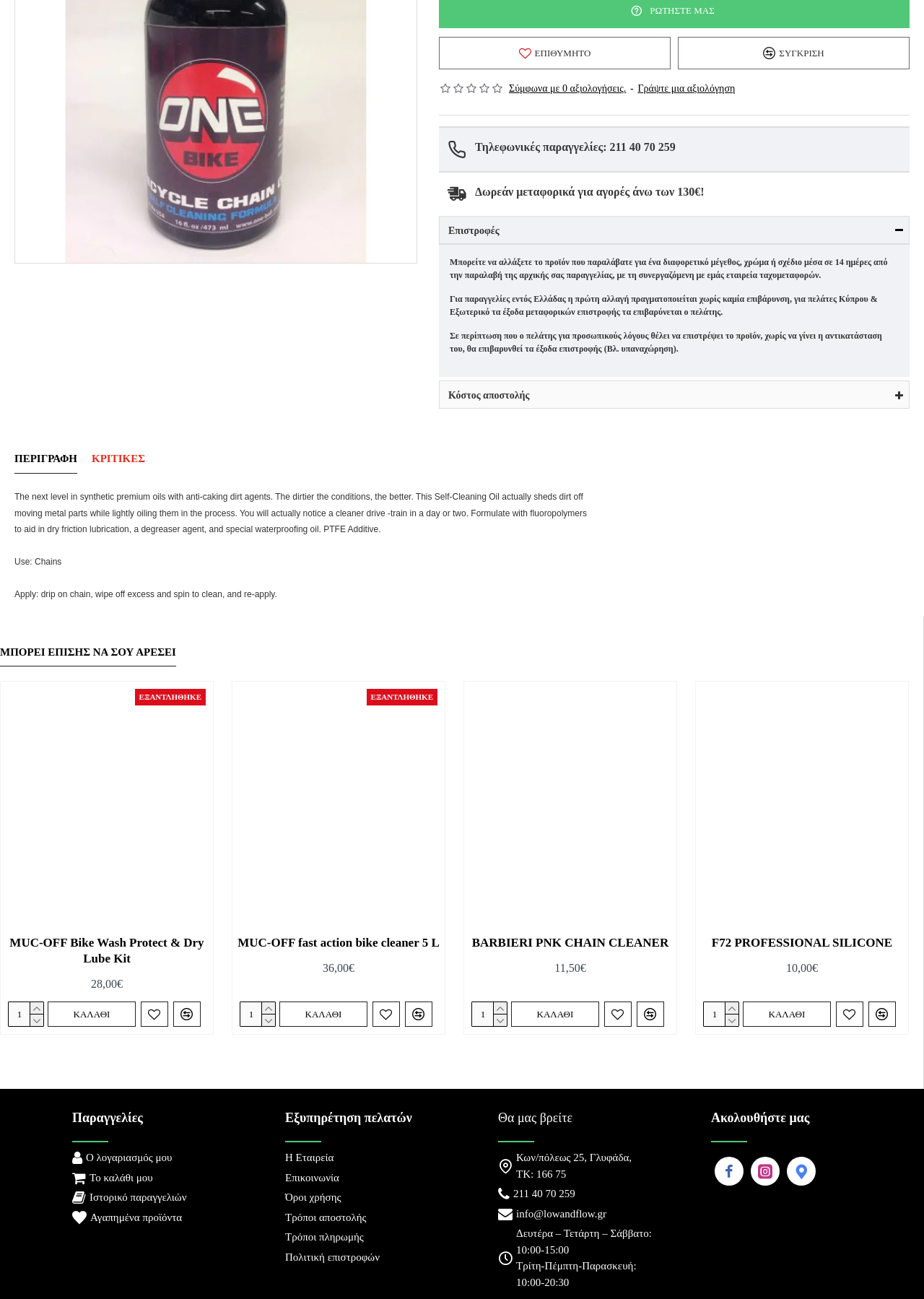Locate the bounding box coordinates for the element described below: "Επιθυμητό". The coordinates must be four float values between 0 and 1, formatted as [left, top, right, bottom].

[0.152, 0.771, 0.182, 0.791]